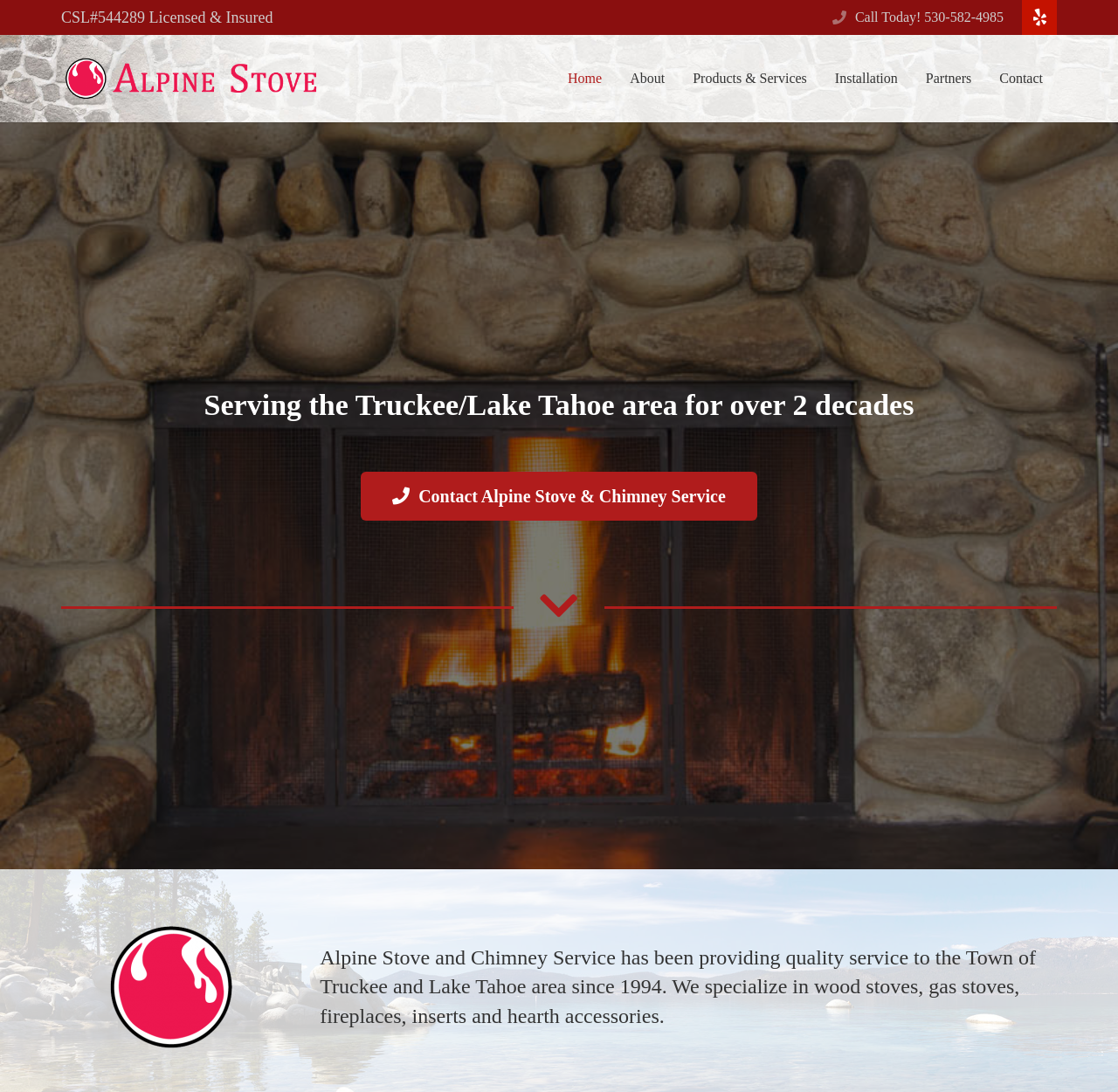What is the phone number to call?
Answer the question with detailed information derived from the image.

I found the phone number by looking at the StaticText element with the text 'Call Today! 530-582-4985' which has a bounding box coordinate of [0.765, 0.009, 0.898, 0.022].